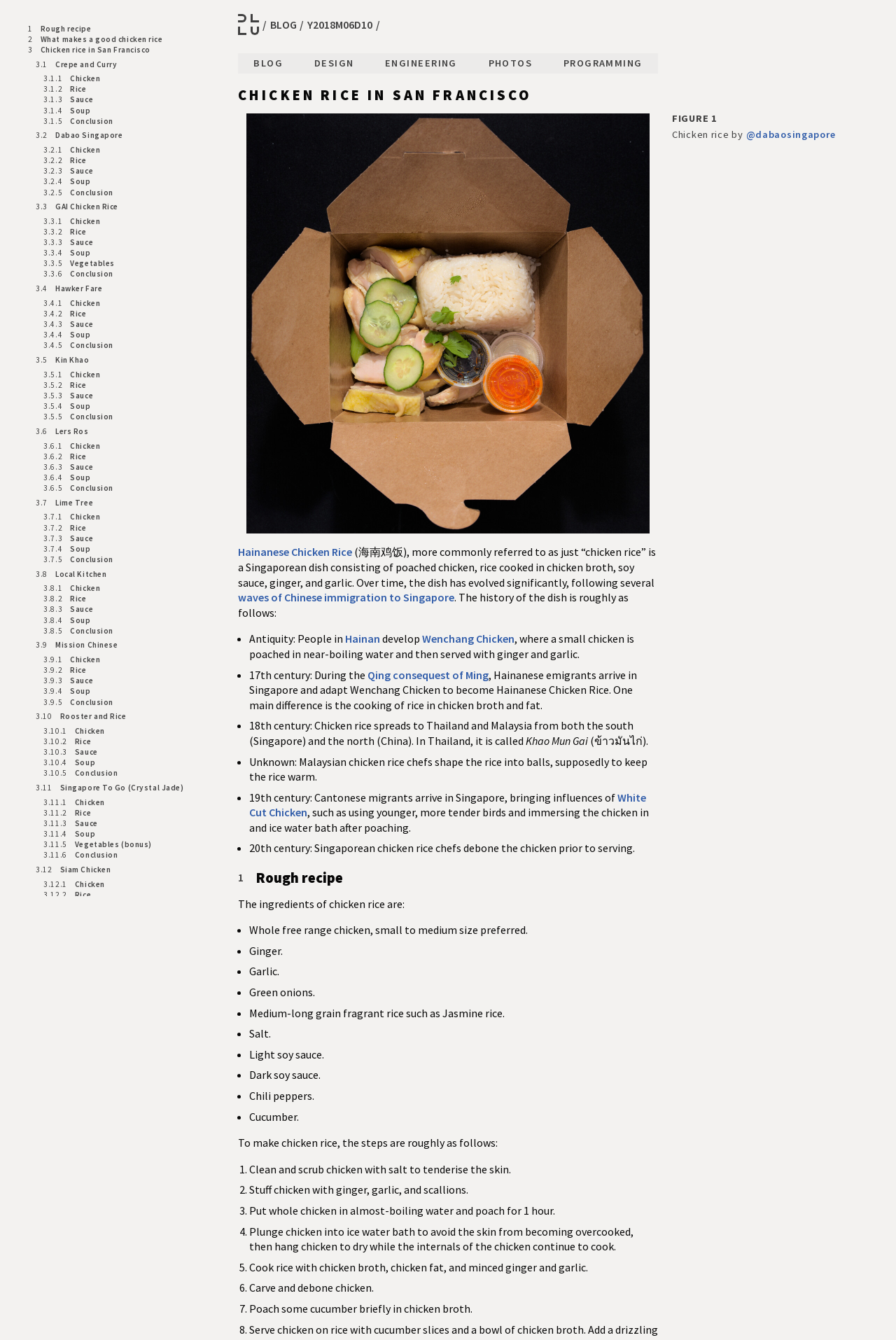Articulate a complete and detailed caption of the webpage elements.

This webpage is about Hainanese Chicken Rice, a popular Singaporean dish. At the top, there is a header with the title "Chicken rice in San Francisco". Below the header, there are several links to different categories, including "BLOG", "DESIGN", "ENGINEERING", "PHOTOS", and "PROGRAMMING", which are aligned horizontally across the top of the page.

The main content of the page is divided into sections, each discussing a different restaurant or eatery in San Francisco that serves Hainanese Chicken Rice. There are 11 sections in total, each with a heading that includes the name of the restaurant, such as "Crepe and Curry", "Dabao Singapore", and "Lime Tree". 

Under each heading, there are several links to subtopics, including "Chicken", "Rice", "Sauce", "Soup", and "Conclusion", which provide more detailed information about the dish at each restaurant. These links are aligned vertically below each heading, with the "Chicken" link at the top and the "Conclusion" link at the bottom.

Overall, the webpage provides a comprehensive review of Hainanese Chicken Rice in San Francisco, with detailed information about the dish at various restaurants and eateries.